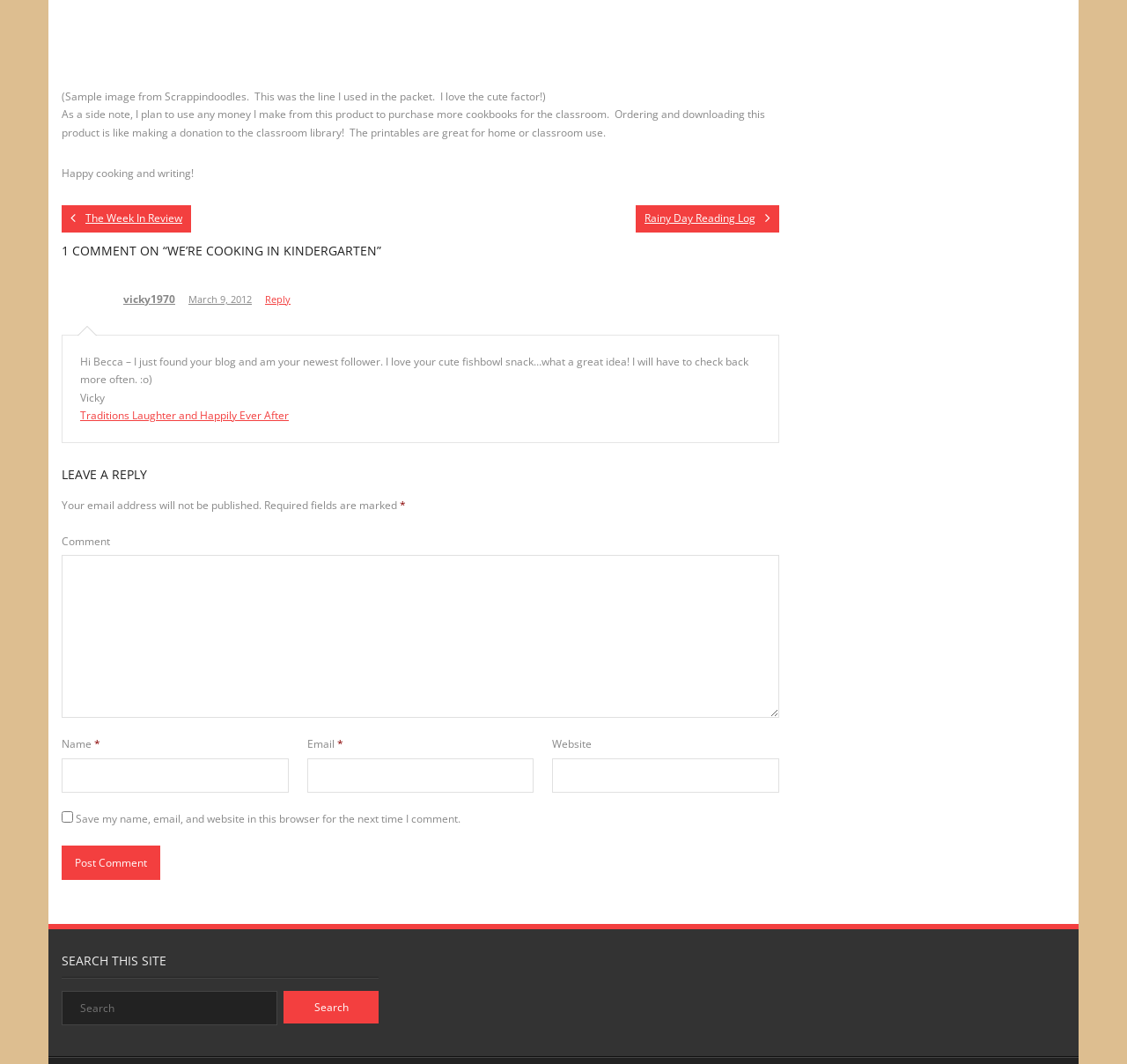Please find the bounding box coordinates of the element that needs to be clicked to perform the following instruction: "Click on 'The Week In Review'". The bounding box coordinates should be four float numbers between 0 and 1, represented as [left, top, right, bottom].

[0.055, 0.193, 0.17, 0.218]